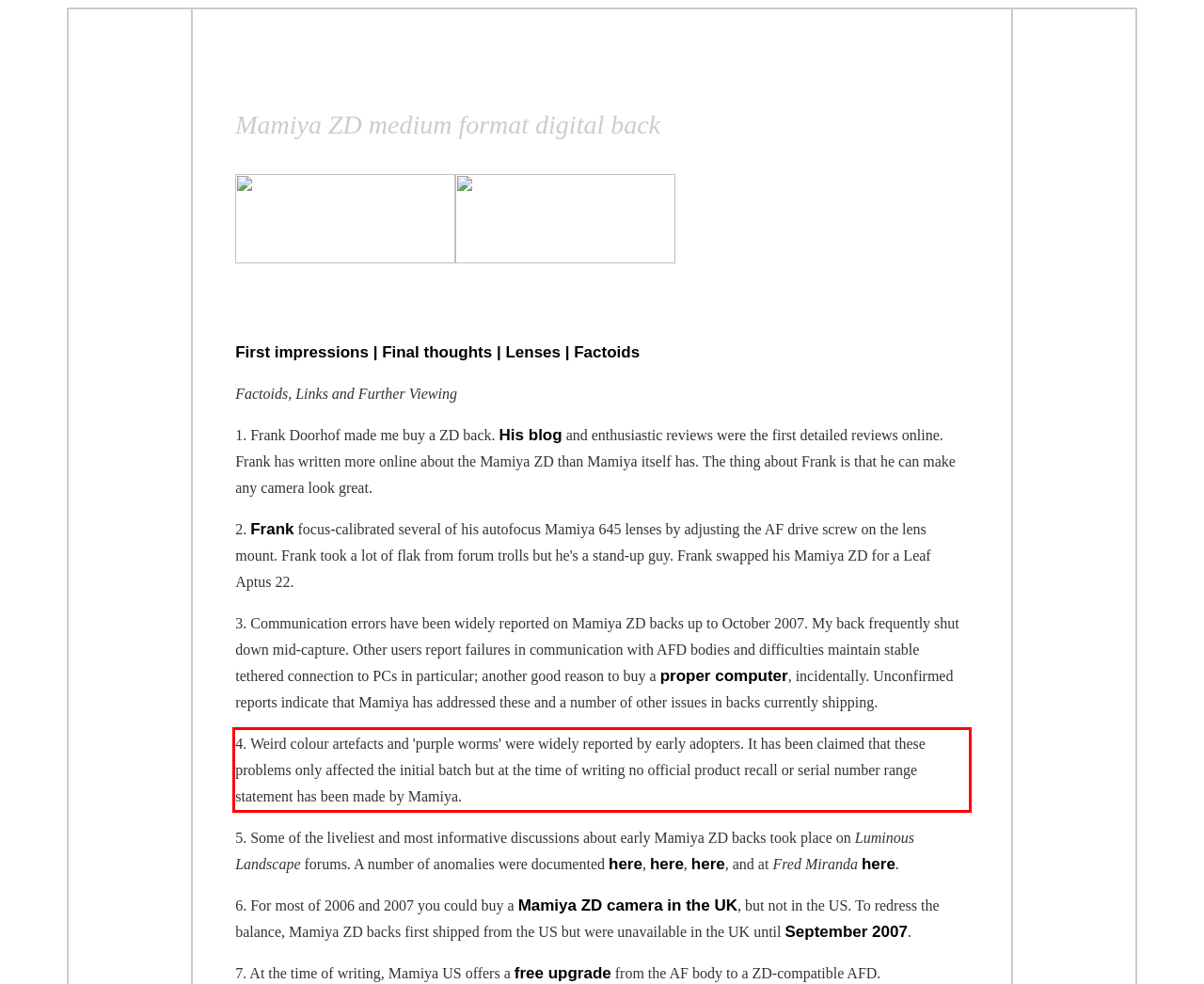Examine the screenshot of the webpage, locate the red bounding box, and perform OCR to extract the text contained within it.

4. Weird colour artefacts and 'purple worms' were widely reported by early adopters. It has been claimed that these problems only affected the initial batch but at the time of writing no official product recall or serial number range statement has been made by Mamiya.